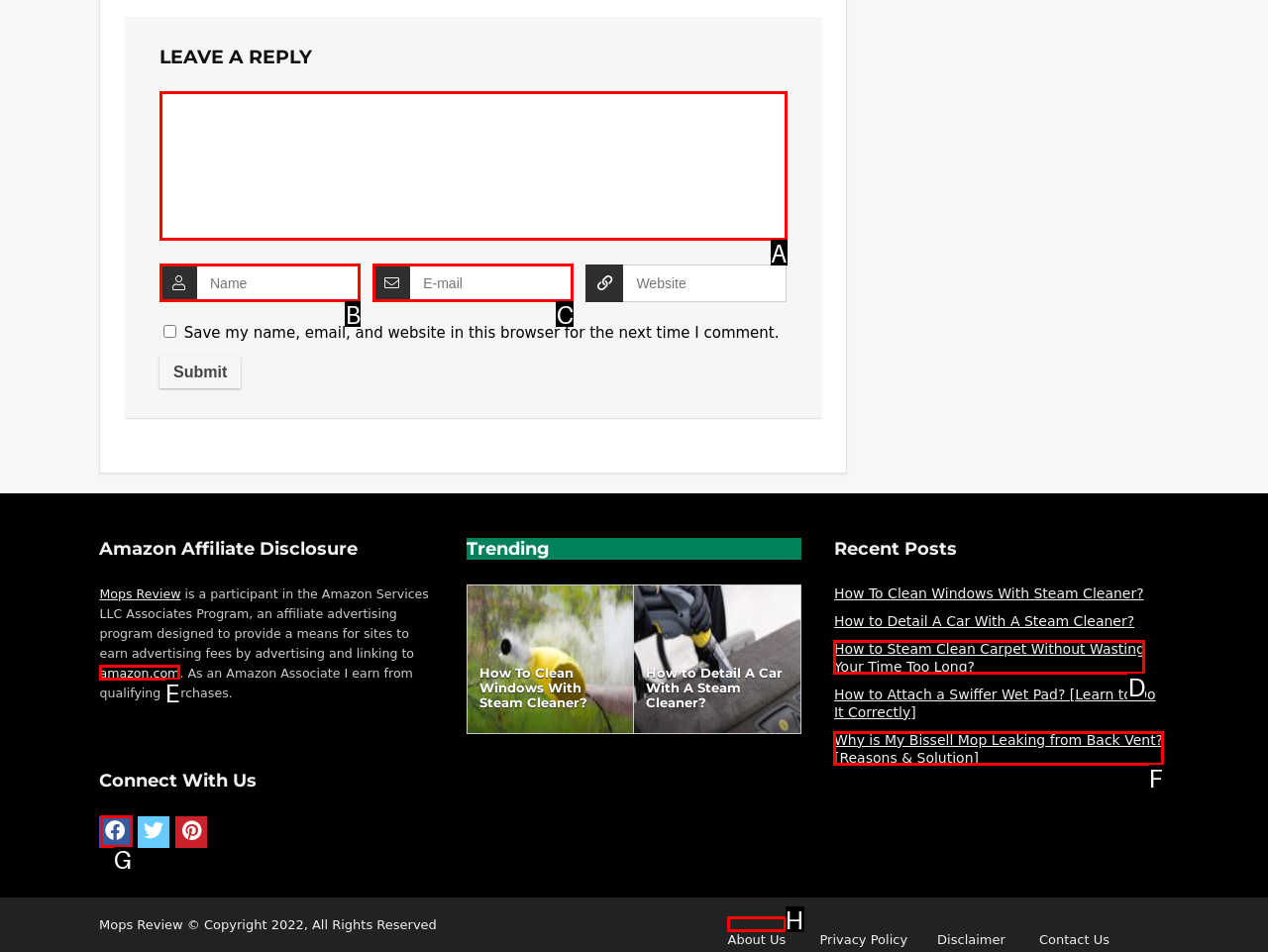Identify the correct UI element to click on to achieve the task: Connect with us on social media. Provide the letter of the appropriate element directly from the available choices.

G